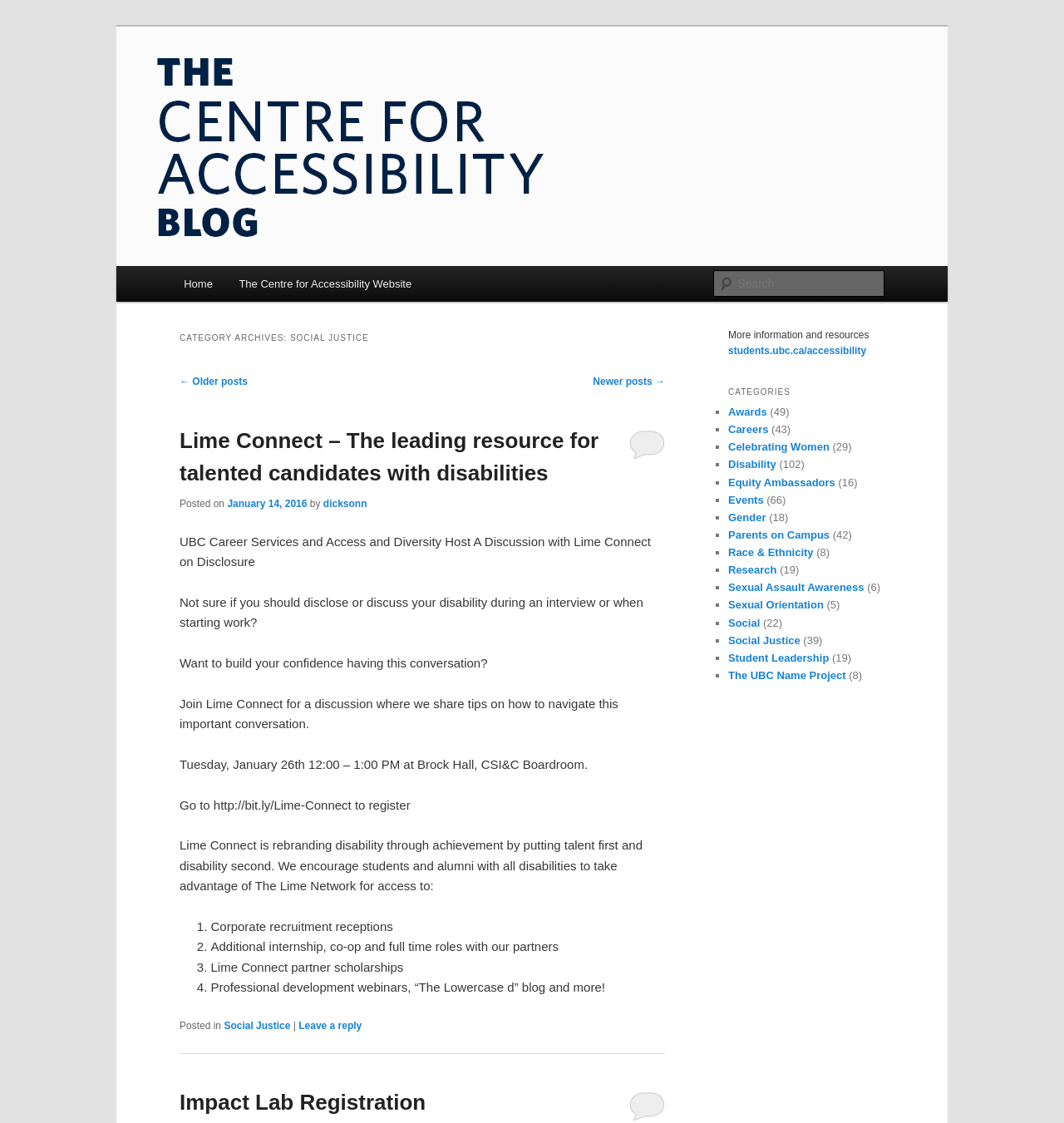Please identify the bounding box coordinates of the clickable region that I should interact with to perform the following instruction: "Read more about Lime Connect". The coordinates should be expressed as four float numbers between 0 and 1, i.e., [left, top, right, bottom].

[0.169, 0.382, 0.563, 0.433]